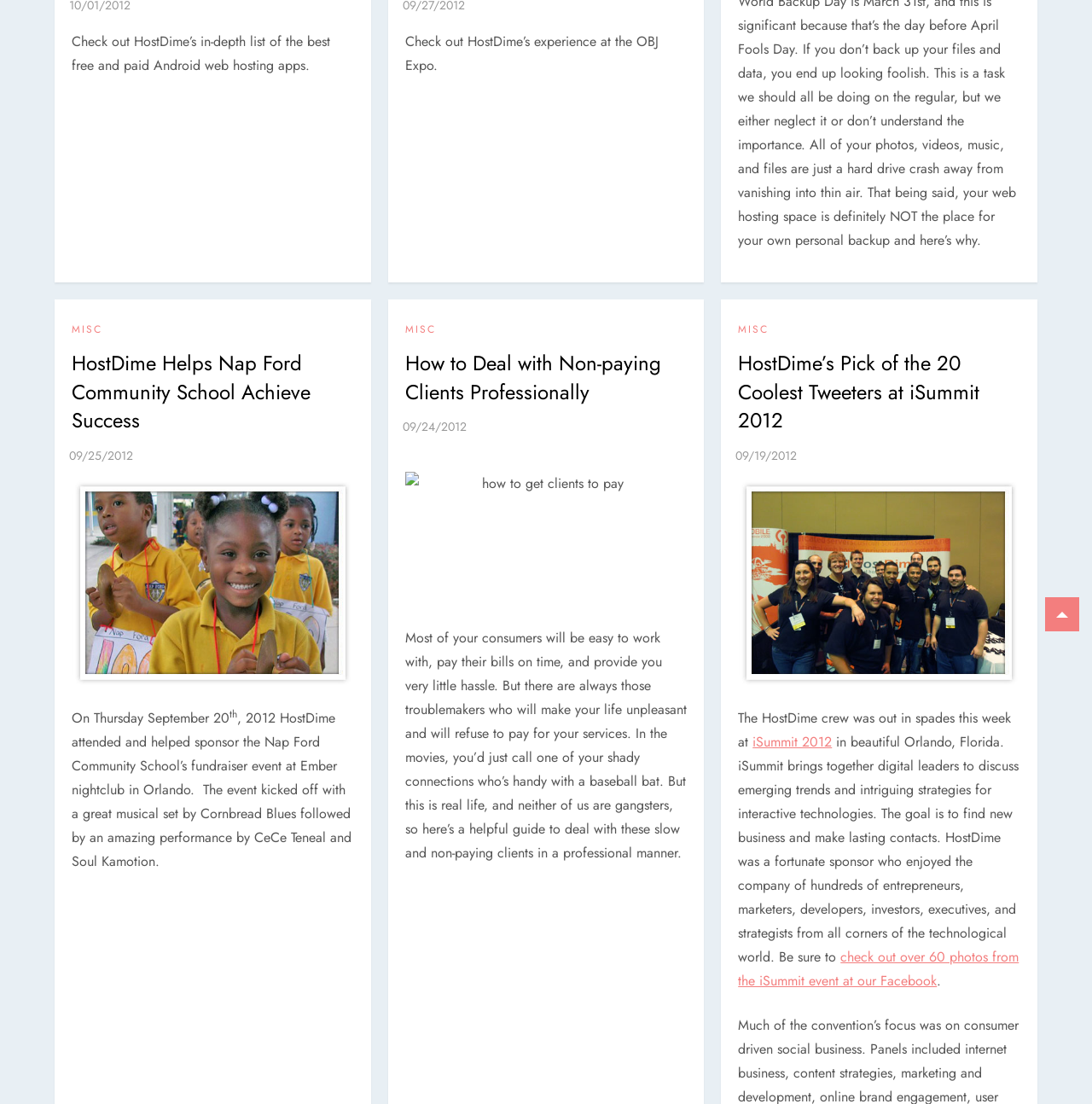For the given element description Misc, determine the bounding box coordinates of the UI element. The coordinates should follow the format (top-left x, top-left y, bottom-right x, bottom-right y) and be within the range of 0 to 1.

[0.371, 0.293, 0.399, 0.305]